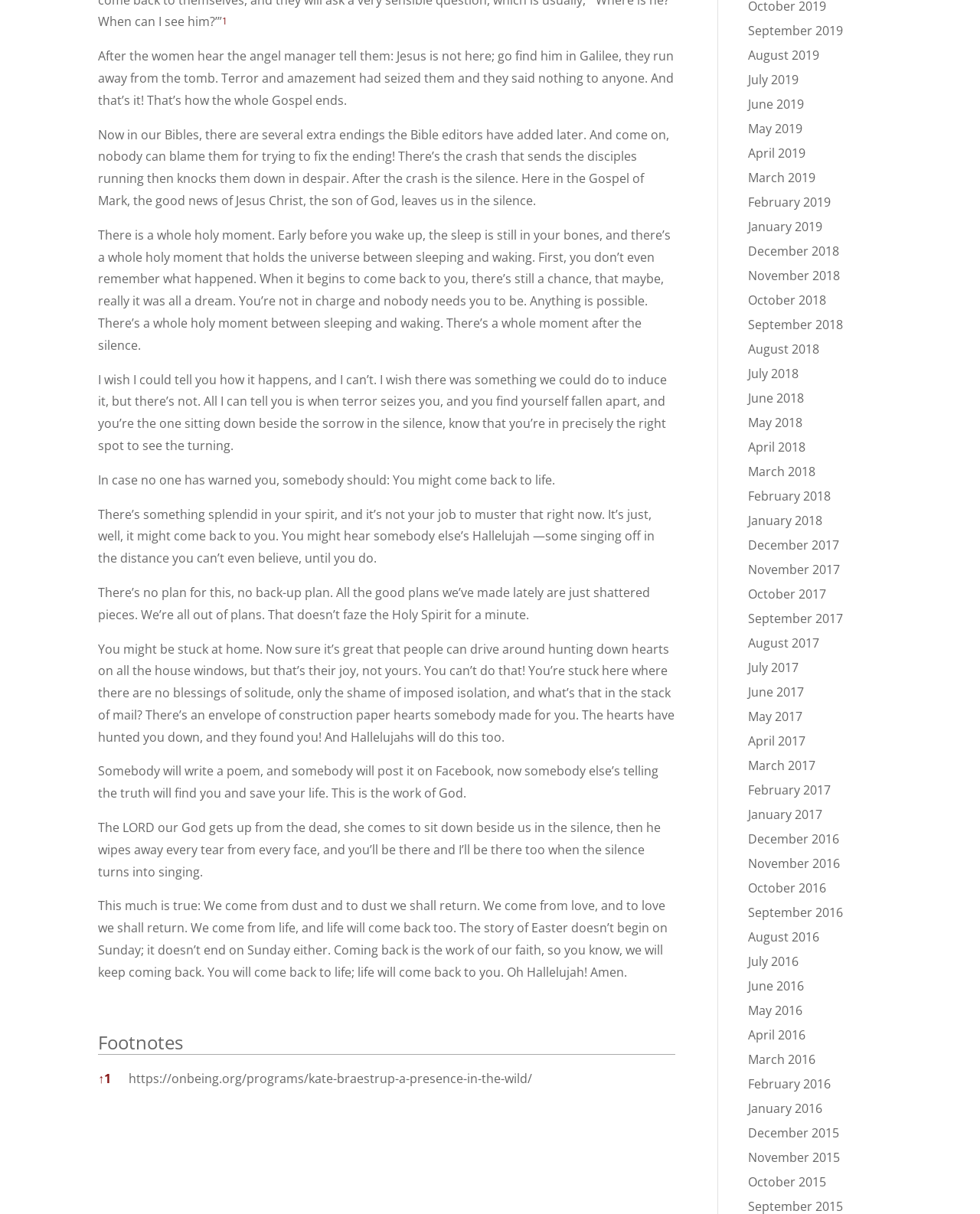What is the purpose of the footnote?
Please look at the screenshot and answer using one word or phrase.

To provide additional information